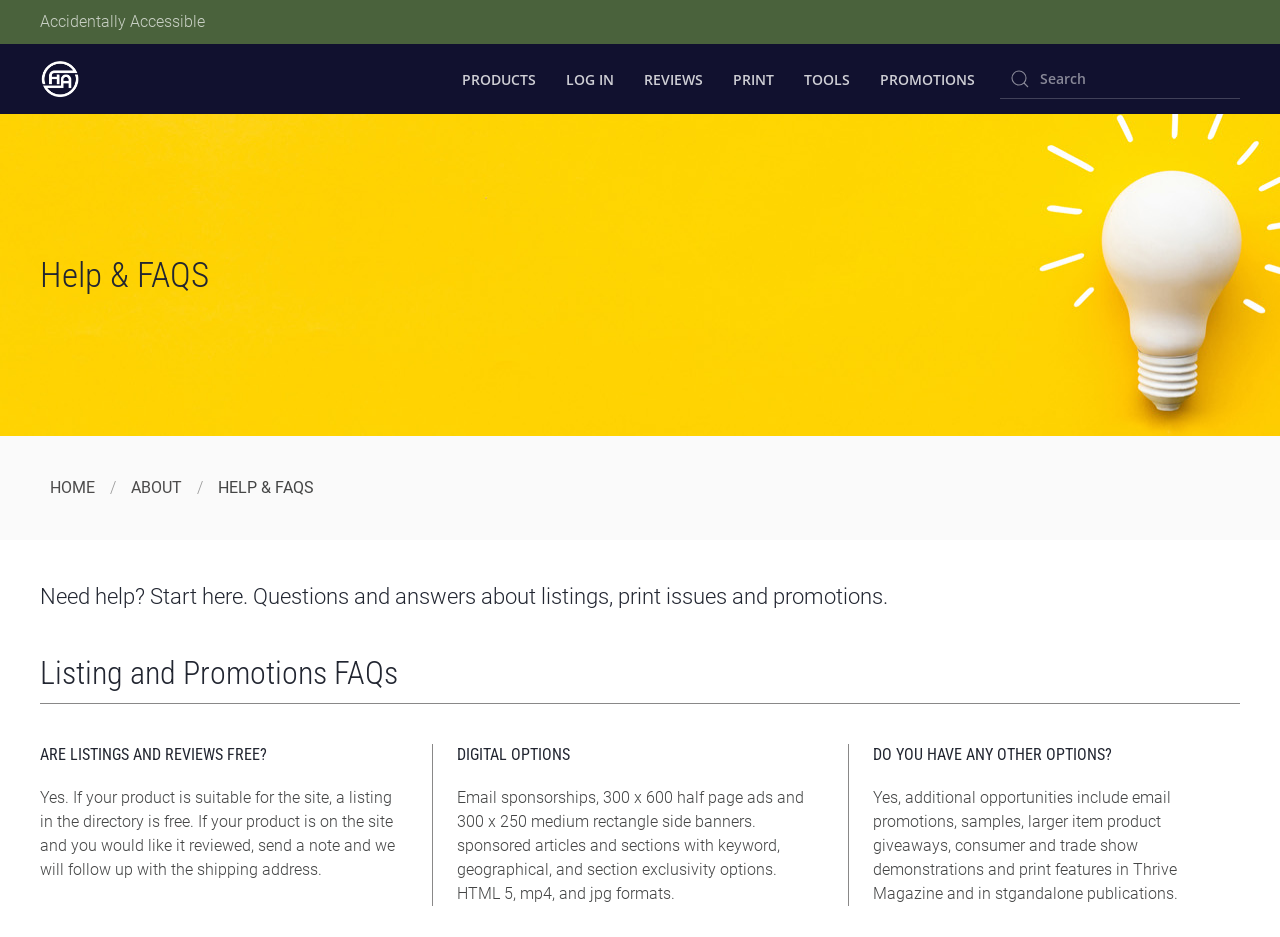What is the first question answered in the Listing and Promotions FAQs section?
Based on the visual content, answer with a single word or a brief phrase.

Are listings and reviews free?